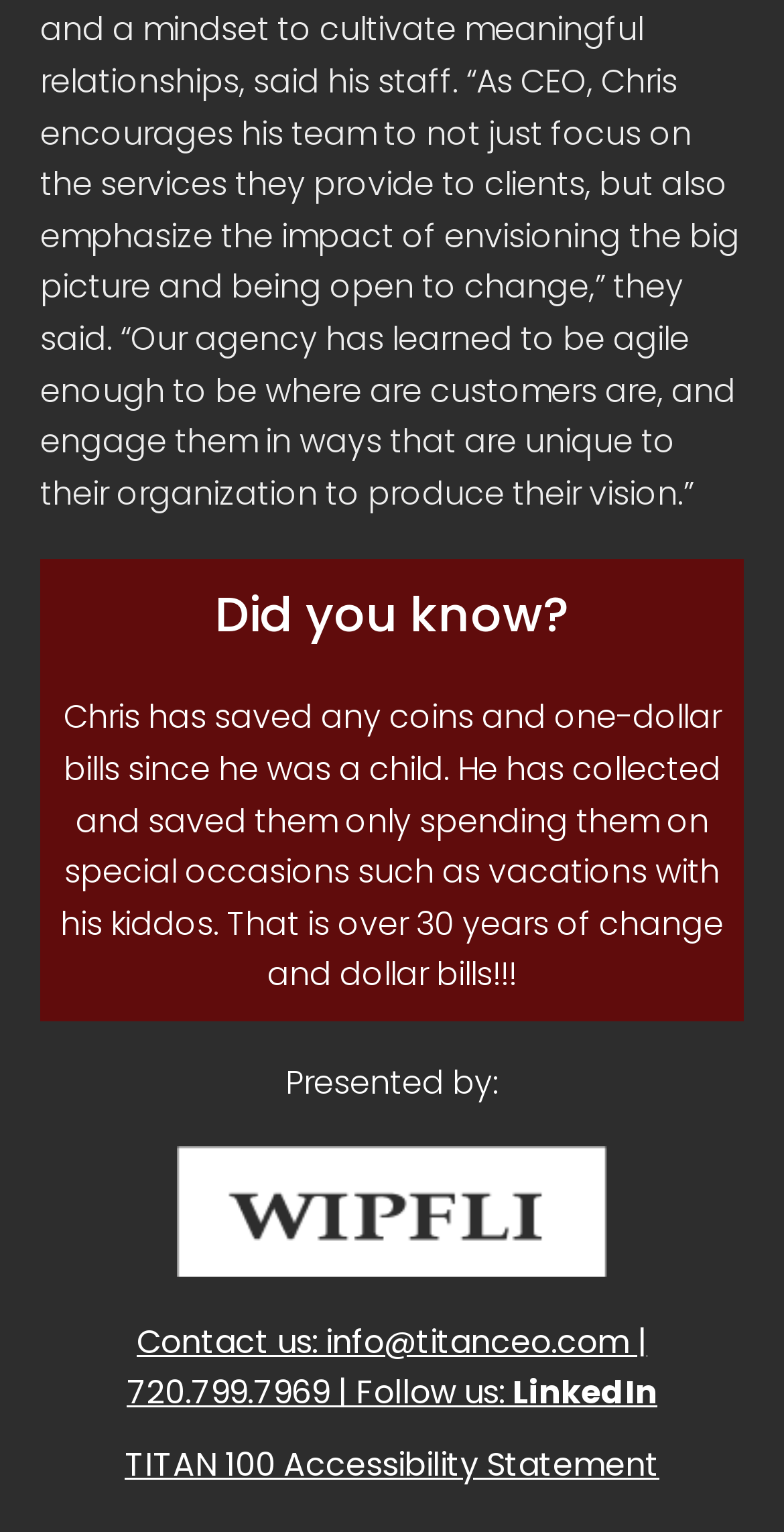For the following element description, predict the bounding box coordinates in the format (top-left x, top-left y, bottom-right x, bottom-right y). All values should be floating point numbers between 0 and 1. Description: 720.799.7969

[0.162, 0.894, 0.421, 0.924]